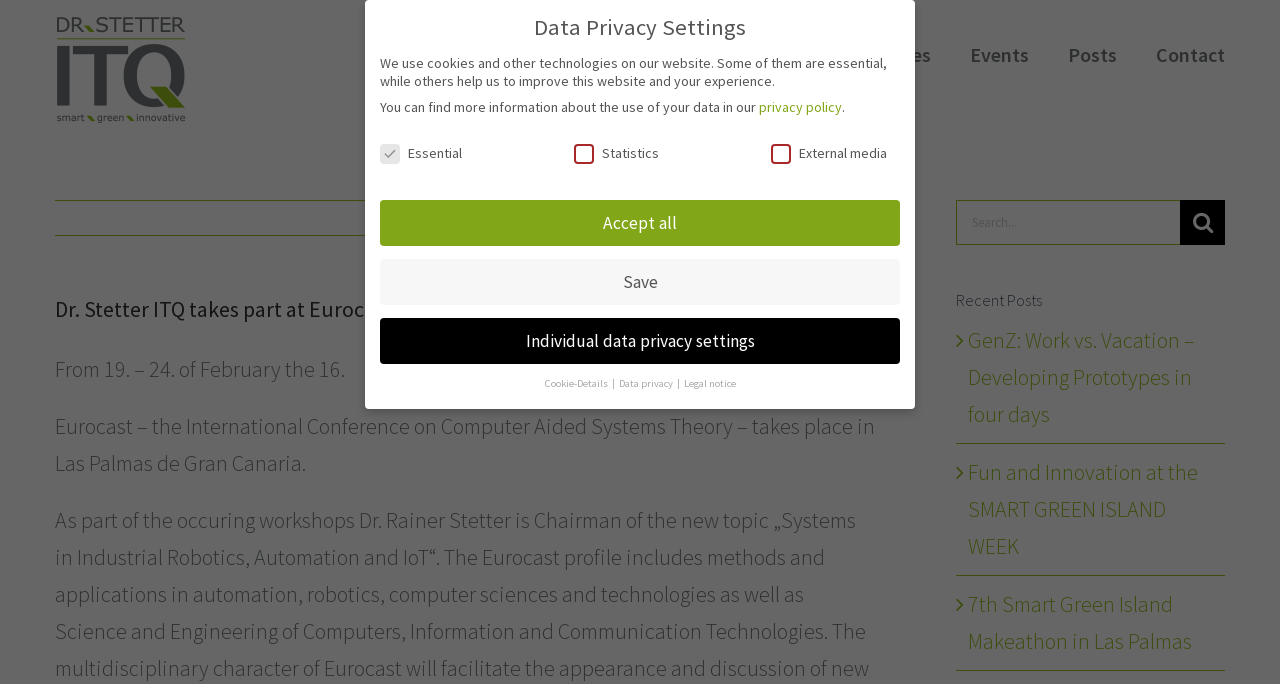Find the bounding box of the web element that fits this description: "alt="Dr. Stetter ITQ Logo"".

[0.043, 0.022, 0.147, 0.183]